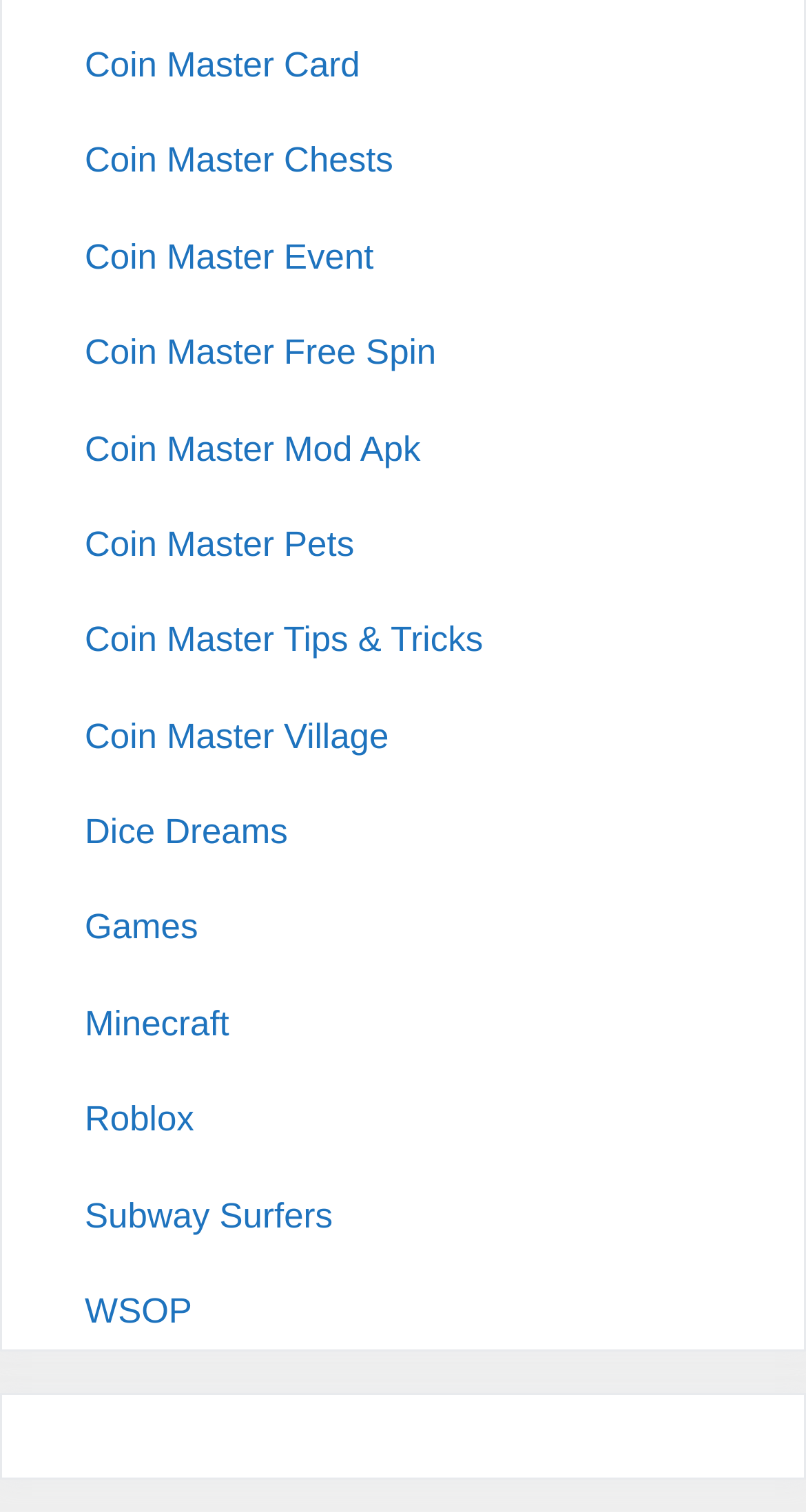Respond to the question below with a single word or phrase: What is the last link on the webpage?

WSOP